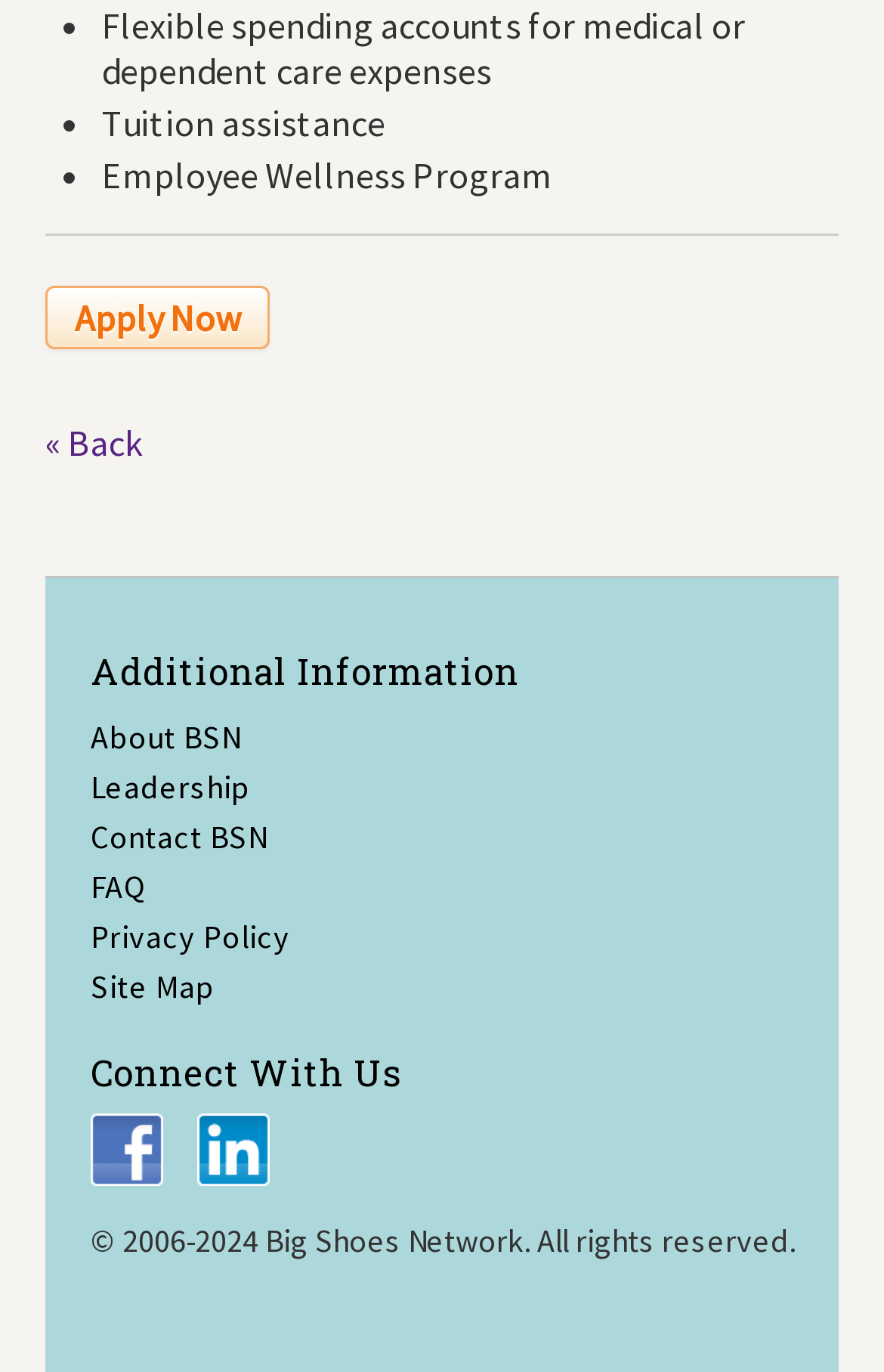Based on what you see in the screenshot, provide a thorough answer to this question: What social media platforms is the company on?

The webpage has a 'Connect With Us' section, which includes links to the company's social media profiles on Facebook and LinkedIn. These links are accompanied by the respective logos of the social media platforms.